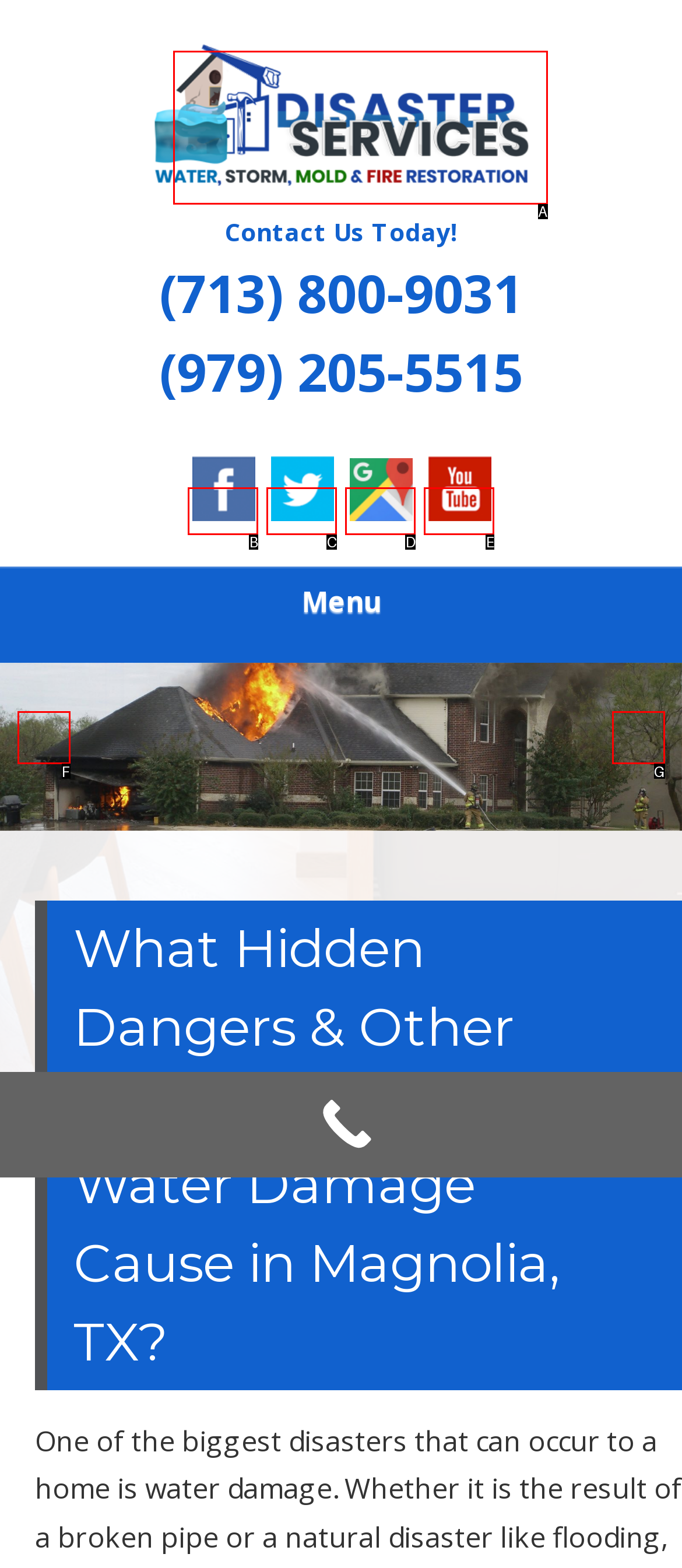Identify which HTML element aligns with the description: Previous
Answer using the letter of the correct choice from the options available.

F